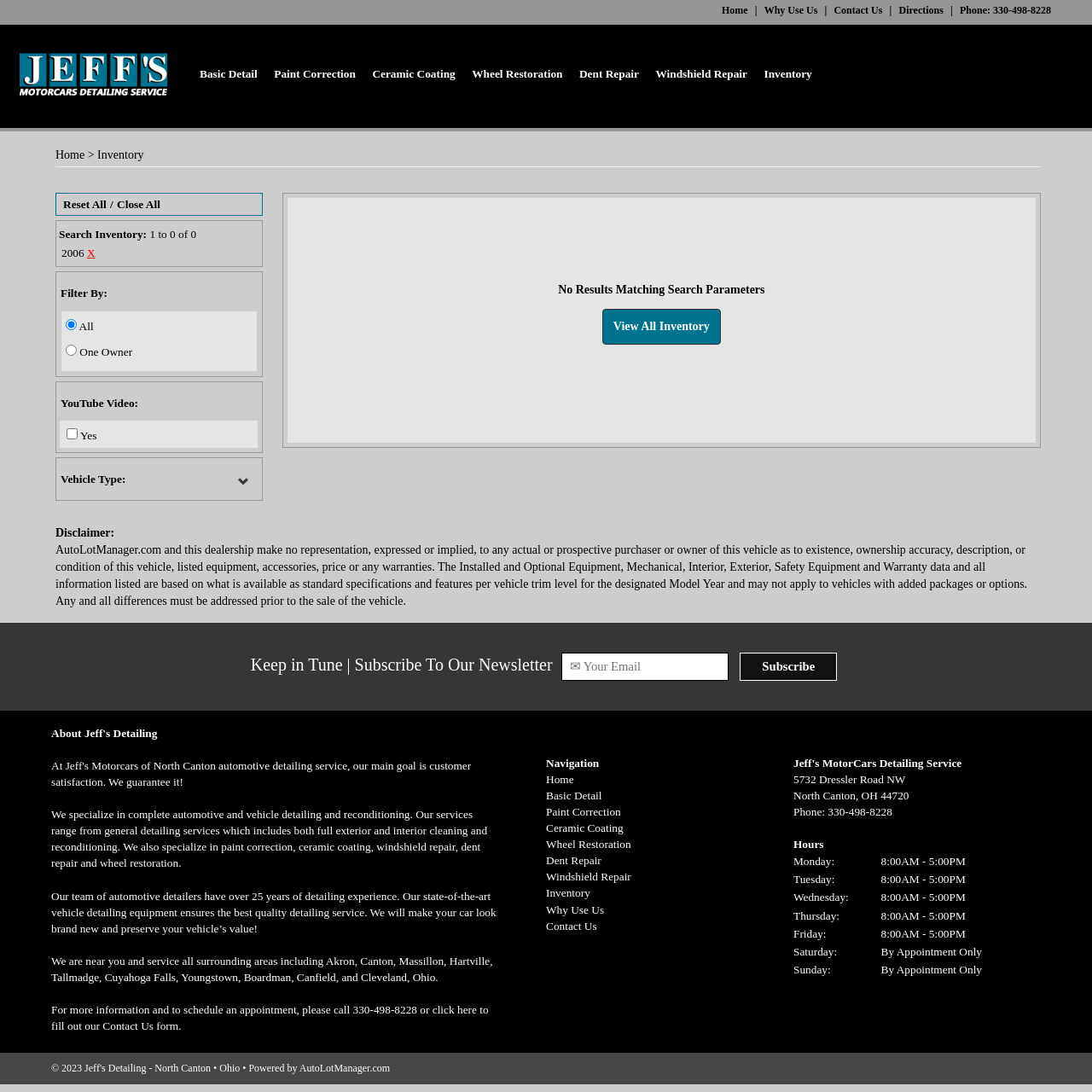What is the phone number of Jeff's Motorcars Detailing Service?
Use the image to answer the question with a single word or phrase.

330-498-8228